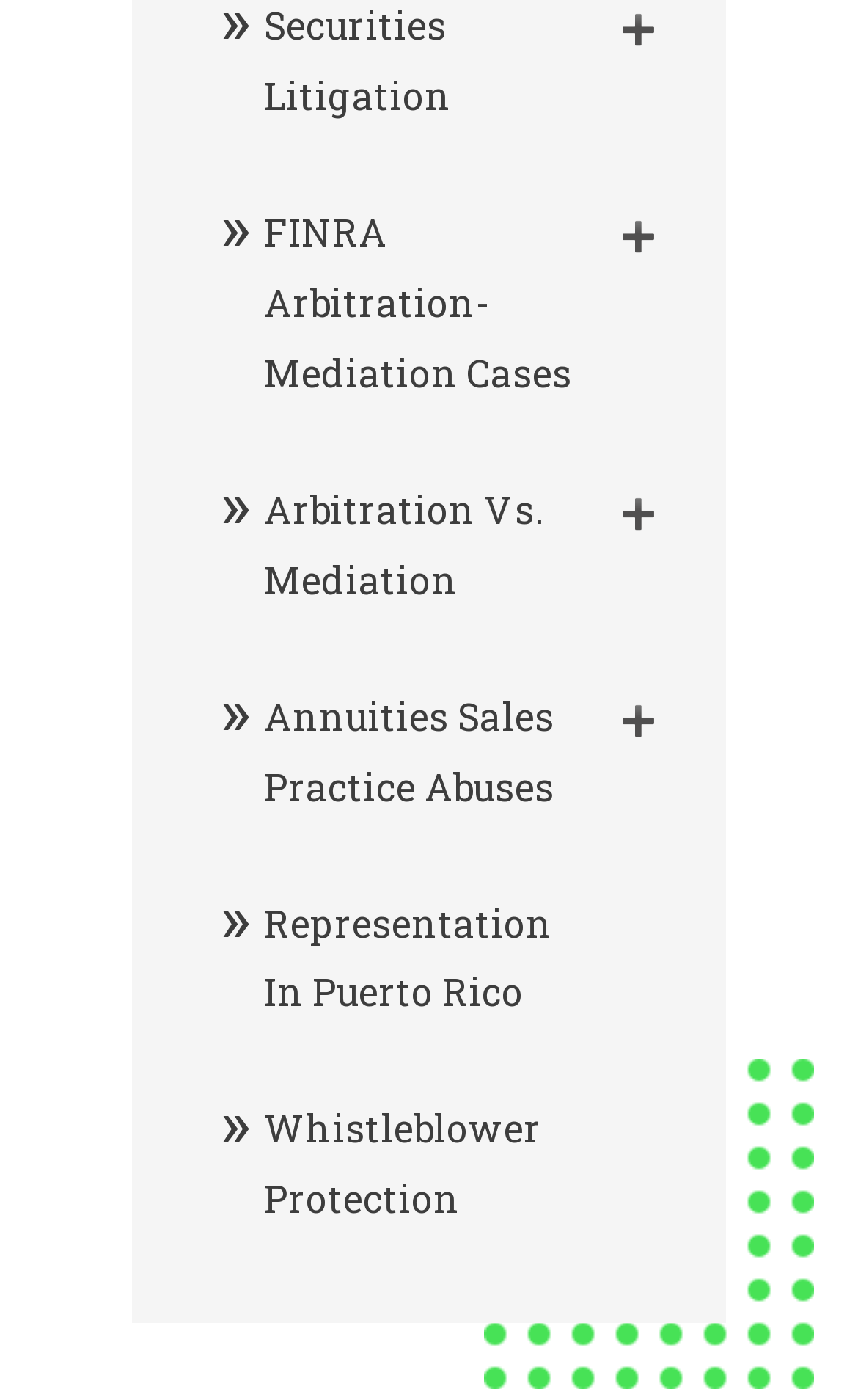What is the purpose of FINRA arbitration?
Refer to the image and answer the question using a single word or phrase.

Resolve disputes